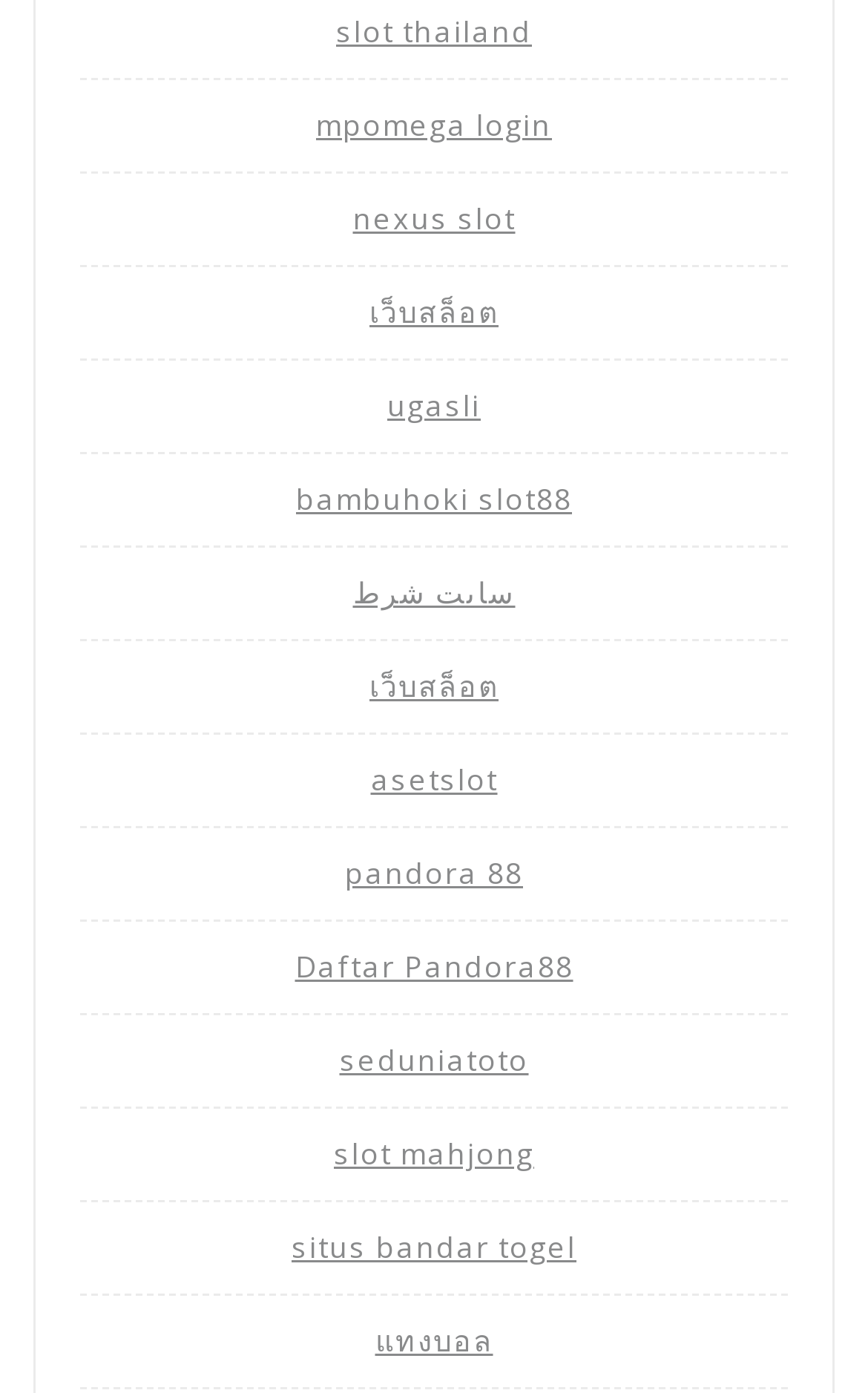Identify the bounding box coordinates of the clickable region required to complete the instruction: "explore เว็บสล็อต". The coordinates should be given as four float numbers within the range of 0 and 1, i.e., [left, top, right, bottom].

[0.426, 0.21, 0.574, 0.239]